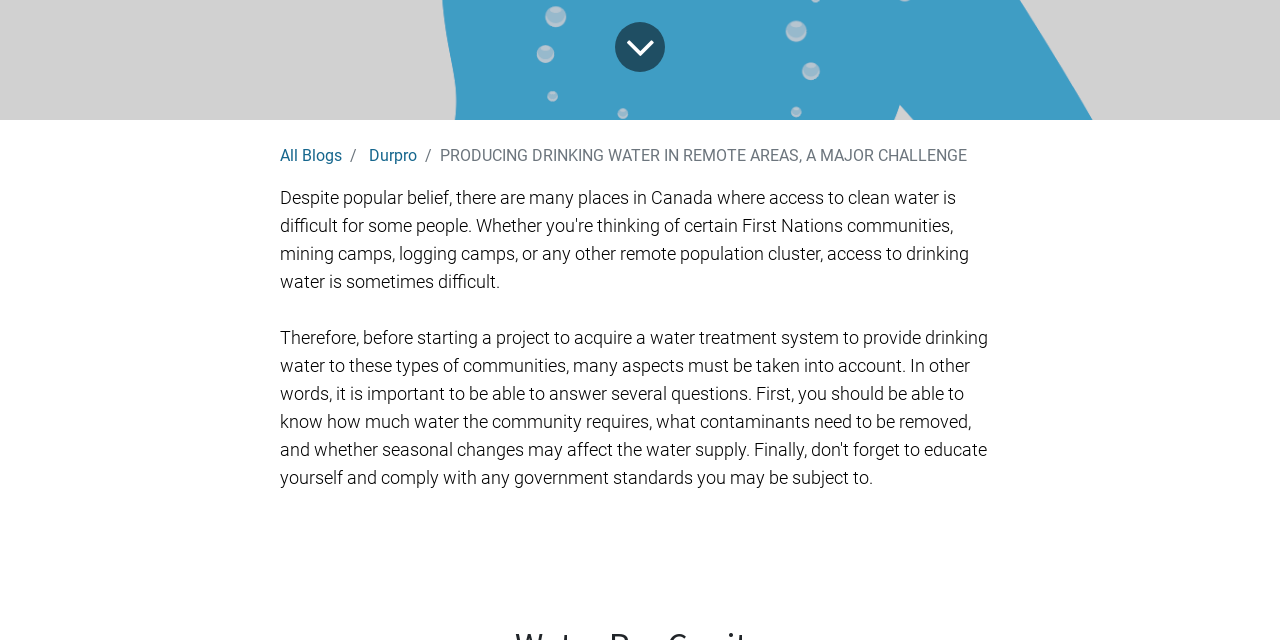Determine the bounding box for the UI element as described: "Durpro". The coordinates should be represented as four float numbers between 0 and 1, formatted as [left, top, right, bottom].

[0.288, 0.228, 0.326, 0.258]